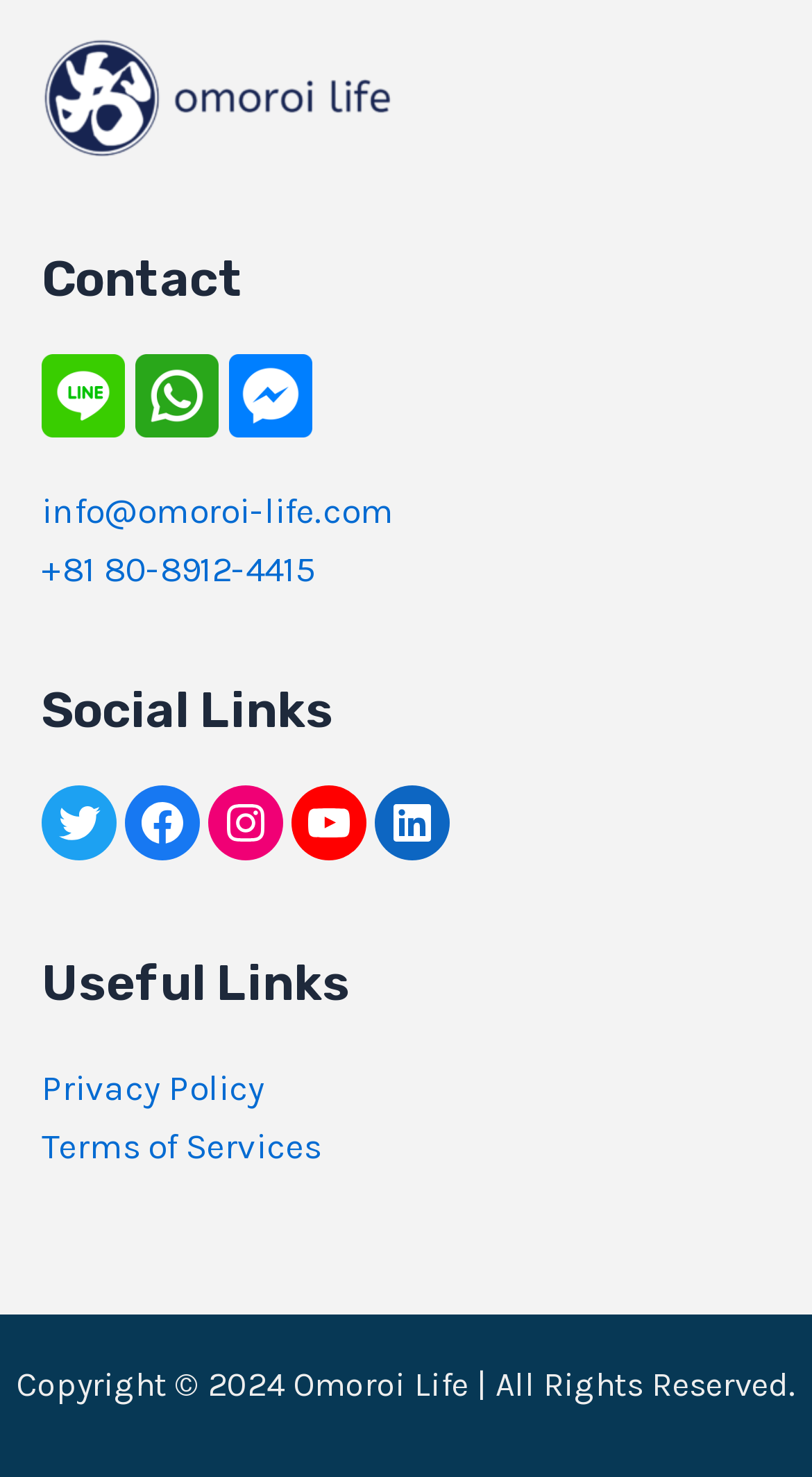Using the information in the image, give a detailed answer to the following question: What year is the copyright reserved for?

I read the copyright statement 'Copyright © 2024 Omoroi Life | All Rights Reserved.' at the bottom of the webpage, which indicates that the copyright is reserved for the year 2024.